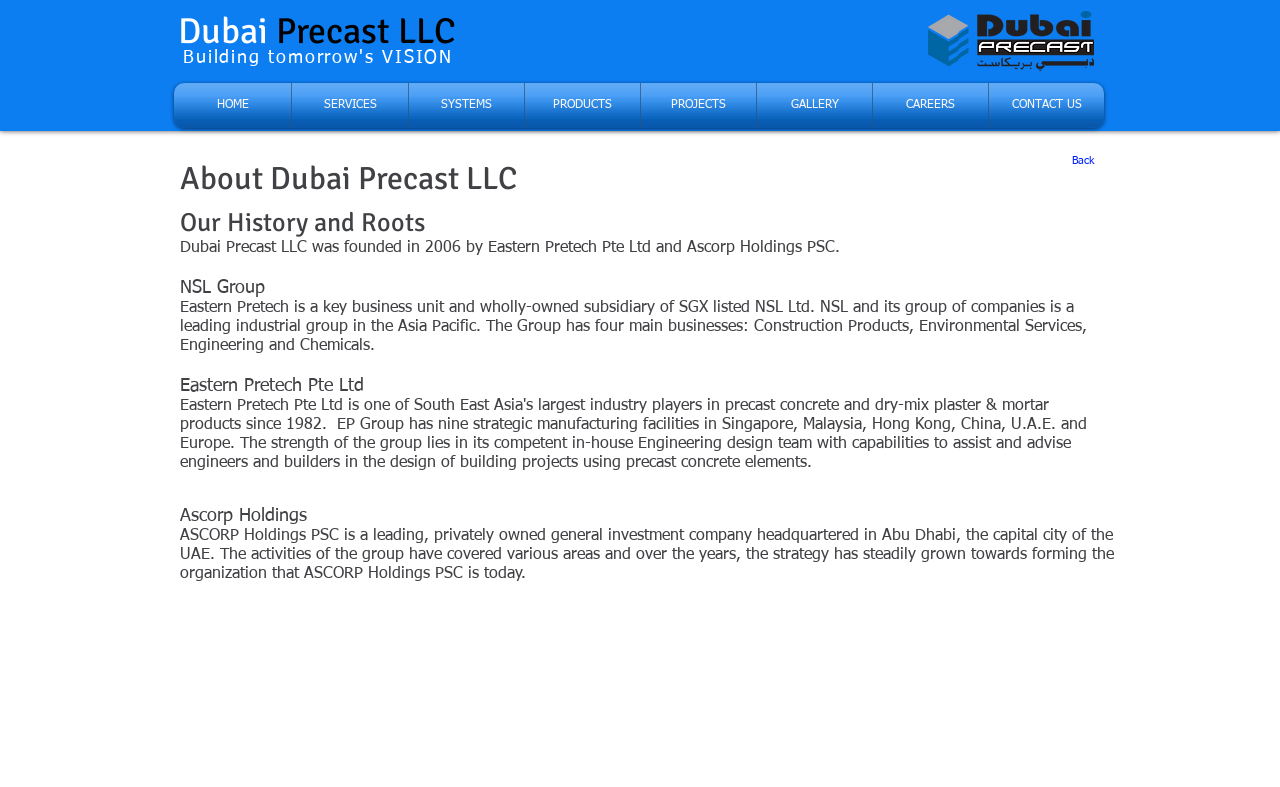Answer the question with a brief word or phrase:
What is the year Dubai Precast LLC was founded?

2006